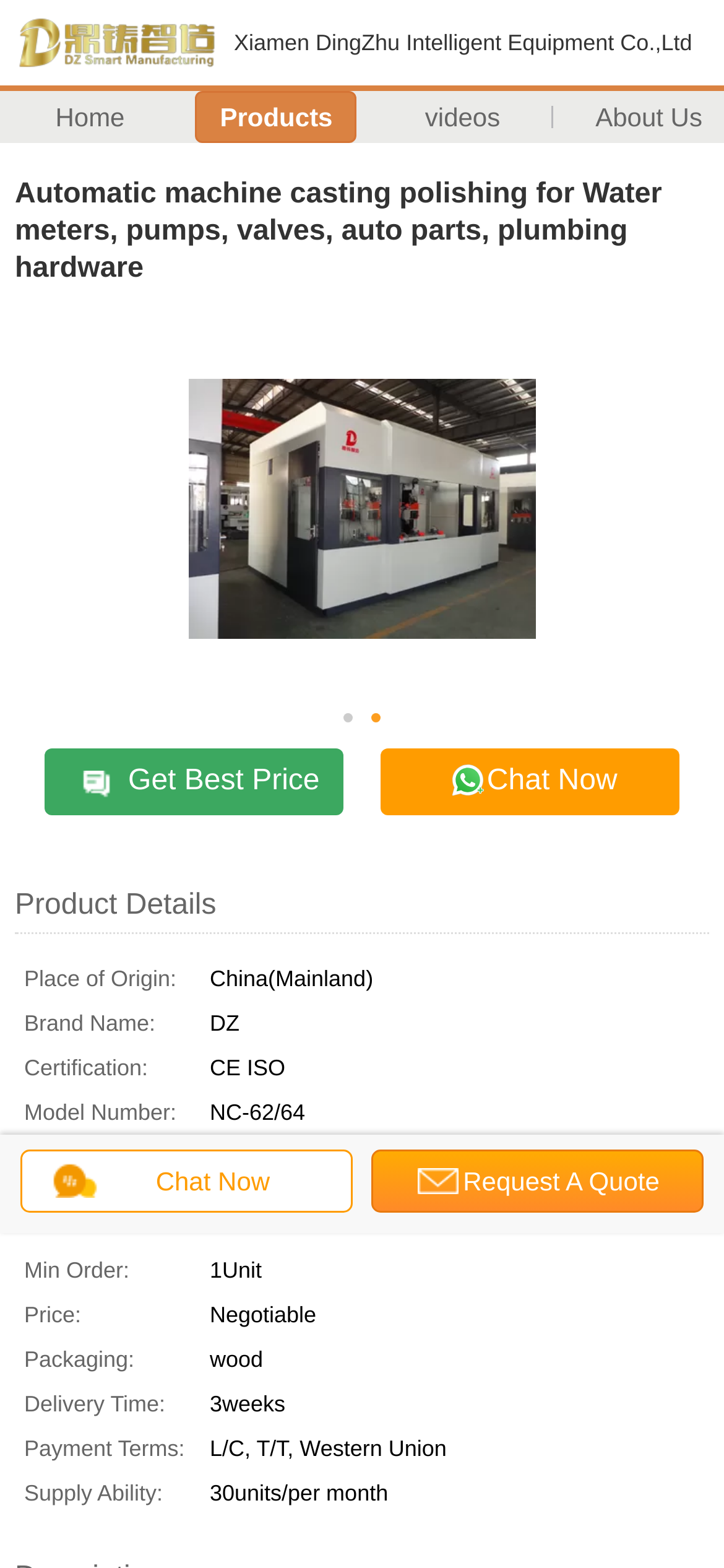What is the brand name of the product?
Refer to the image and give a detailed answer to the question.

The brand name of the product can be found in the product details table, where it is listed as 'DZ' under the 'Brand Name:' row header.